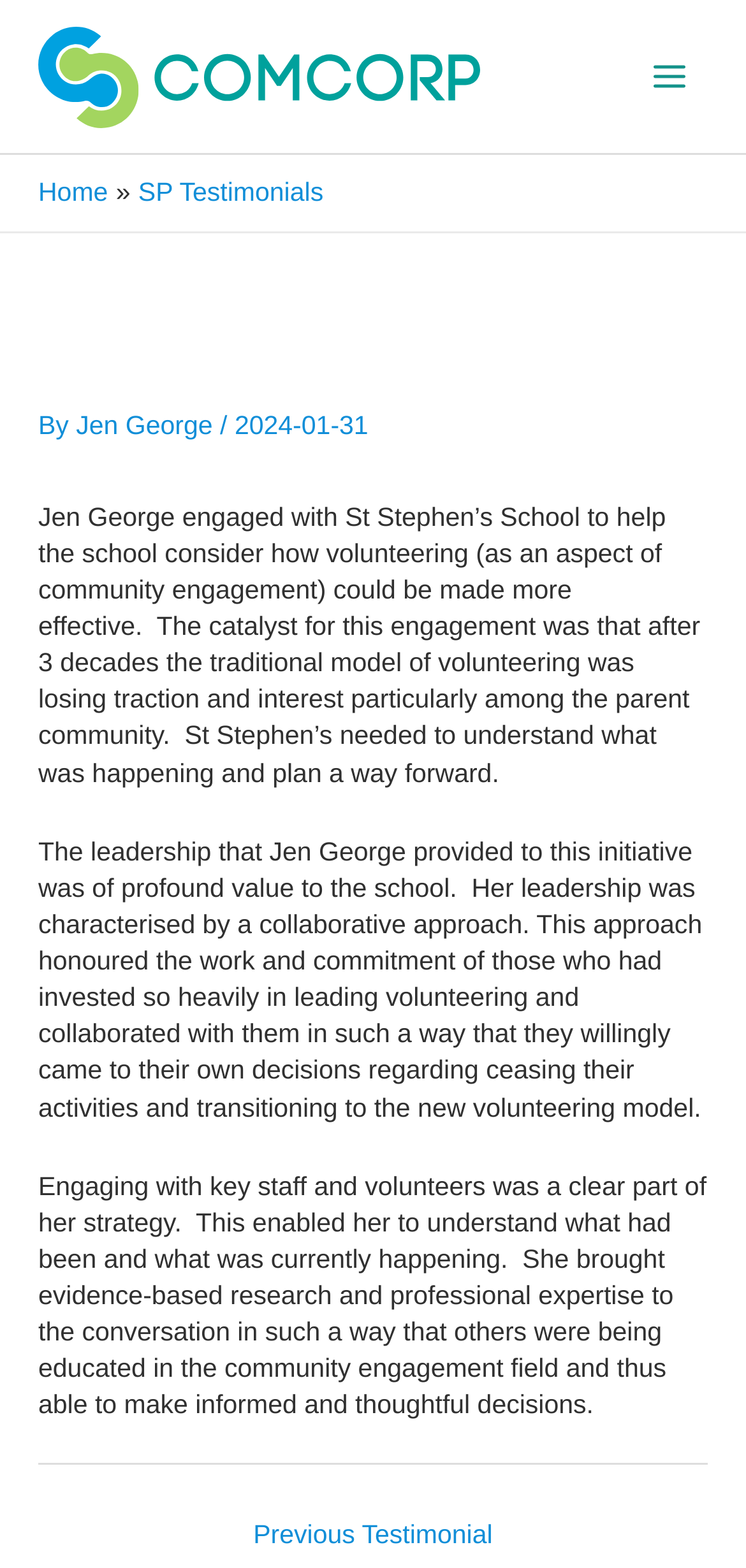Detail the various sections and features present on the webpage.

The webpage appears to be an article or blog post about Jen George's engagement with St Stephen's School. At the top left of the page, there is a main logo, accompanied by an image. On the top right, there is a main menu button with an image. Below the logo, there is a navigation section with breadcrumbs, featuring links to "Home" and "SP Testimonials".

The main content of the page is an article with a header section that includes a heading, the author's name "Jen George", and the date "2024-01-31". The article is divided into three paragraphs. The first paragraph describes how Jen George helped St Stephen's School to consider how volunteering could be made more effective. The second paragraph highlights the value of Jen George's leadership in this initiative, characterized by a collaborative approach. The third paragraph explains how she engaged with key staff and volunteers, bringing evidence-based research and professional expertise to the conversation.

Throughout the page, there are no other images besides the main logo and the image accompanying the main menu button. The layout is clean, with a clear hierarchy of elements, making it easy to read and follow the content.